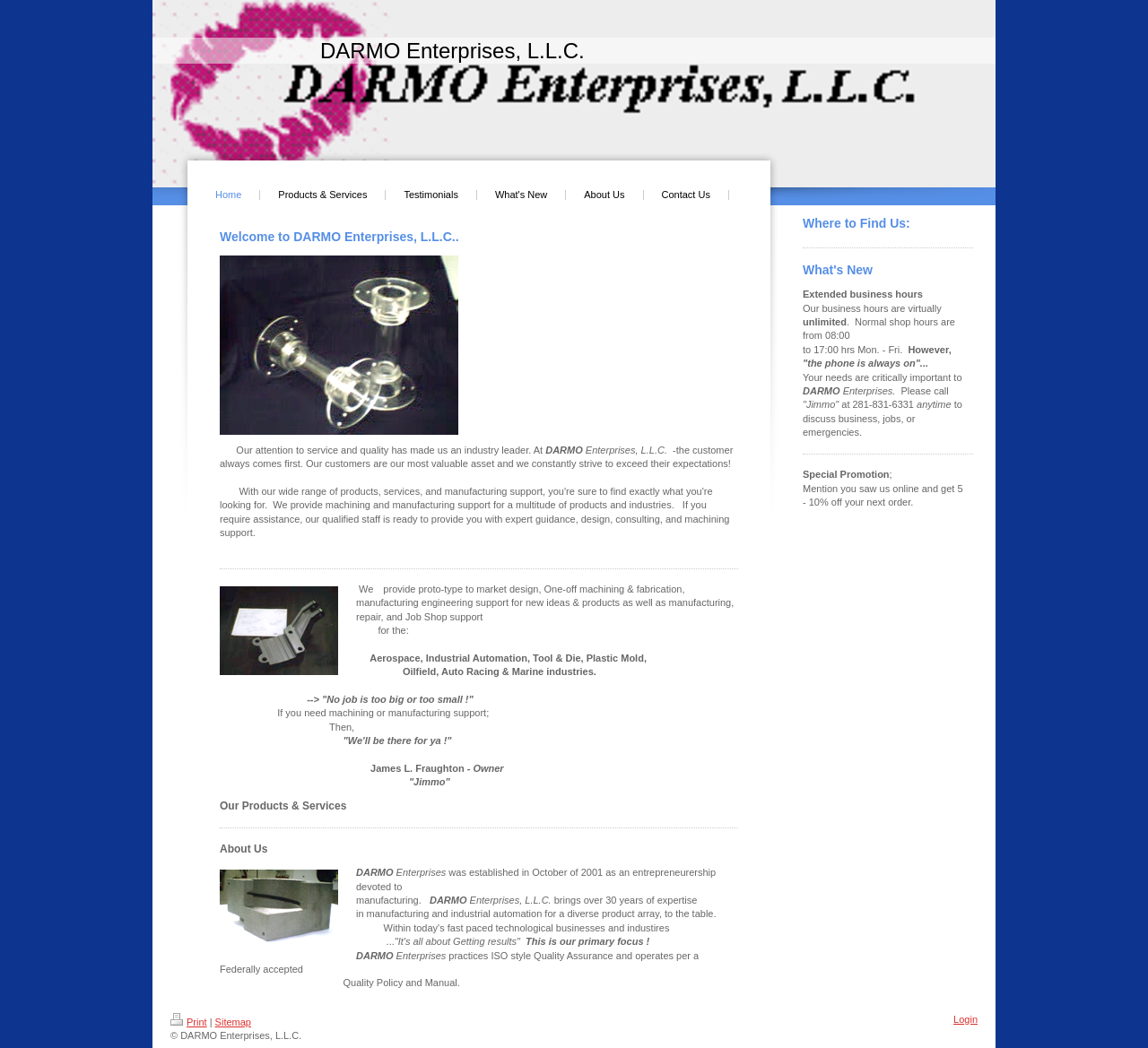Please reply with a single word or brief phrase to the question: 
What are the normal shop hours of DARMO Enterprises?

08:00 to 17:00 hrs Mon. - Fri.